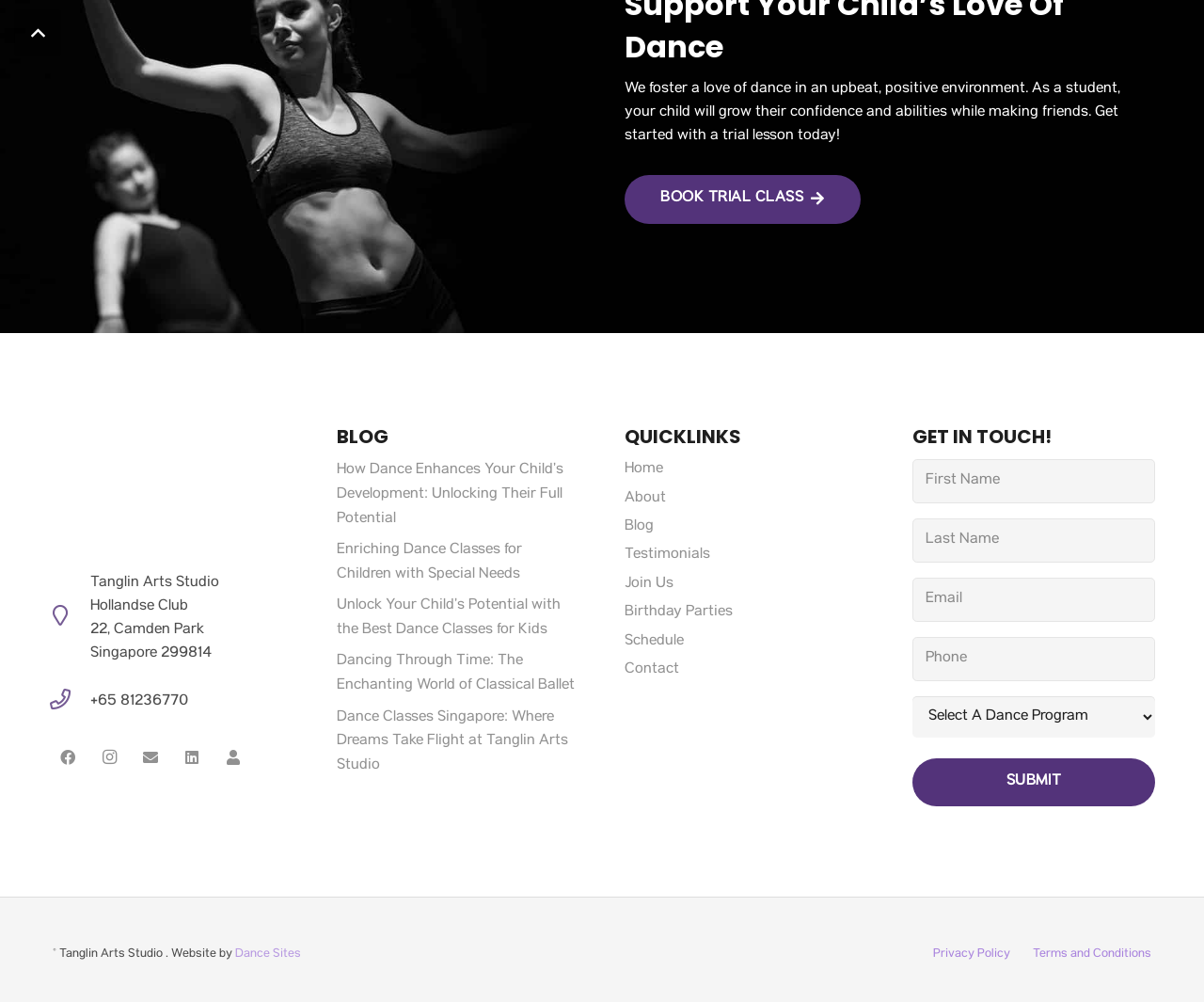Identify the bounding box of the UI element that matches this description: "value="Submit"".

[0.758, 0.757, 0.959, 0.805]